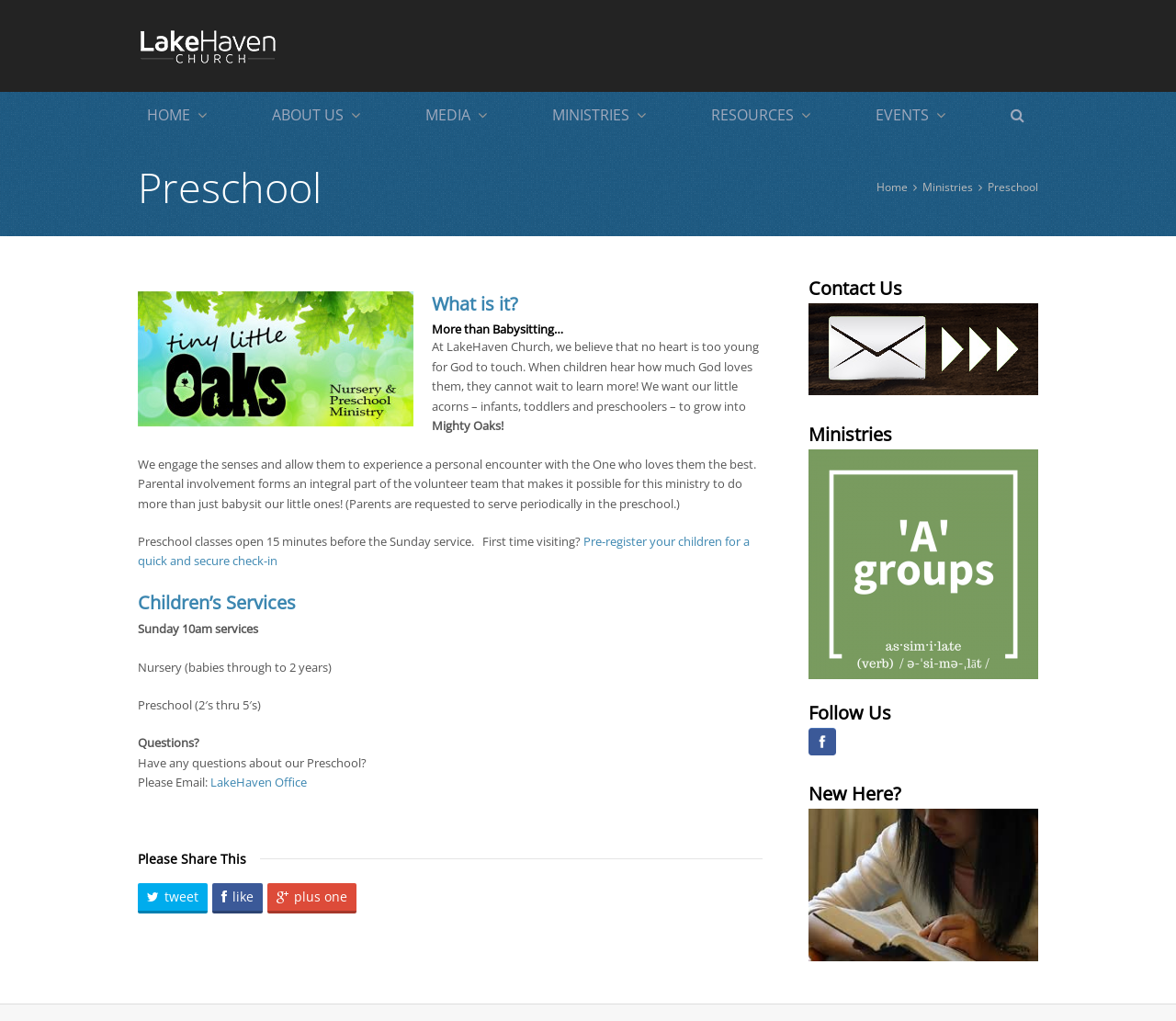Find the coordinates for the bounding box of the element with this description: "Home".

[0.125, 0.09, 0.202, 0.135]